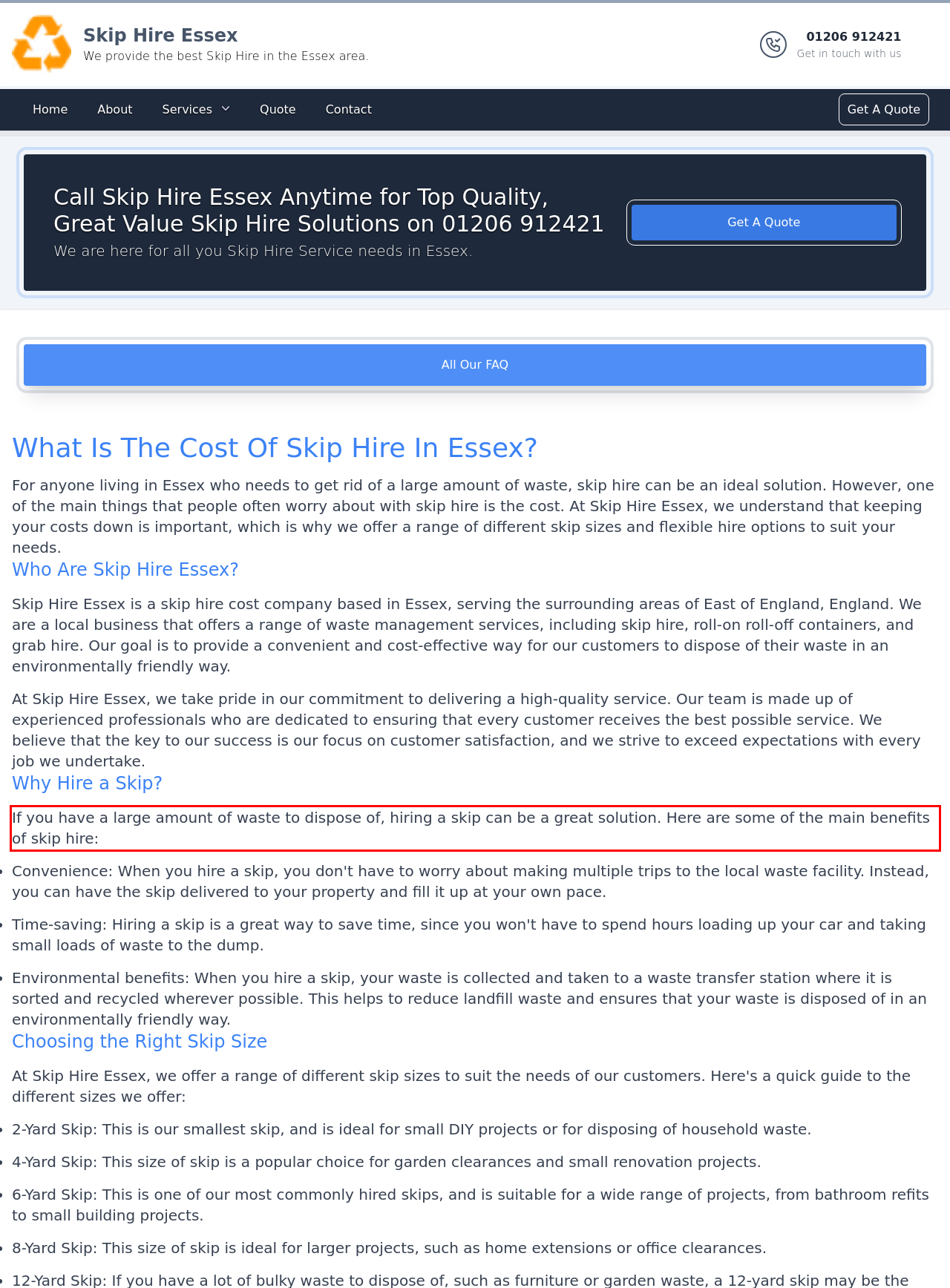Using the provided screenshot of a webpage, recognize and generate the text found within the red rectangle bounding box.

If you have a large amount of waste to dispose of, hiring a skip can be a great solution. Here are some of the main benefits of skip hire: